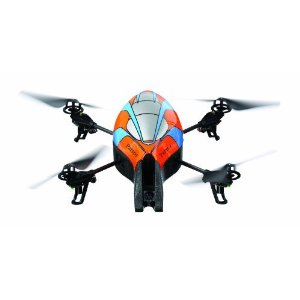How many propellers does the AR.Drone have?
Give a one-word or short-phrase answer derived from the screenshot.

Four